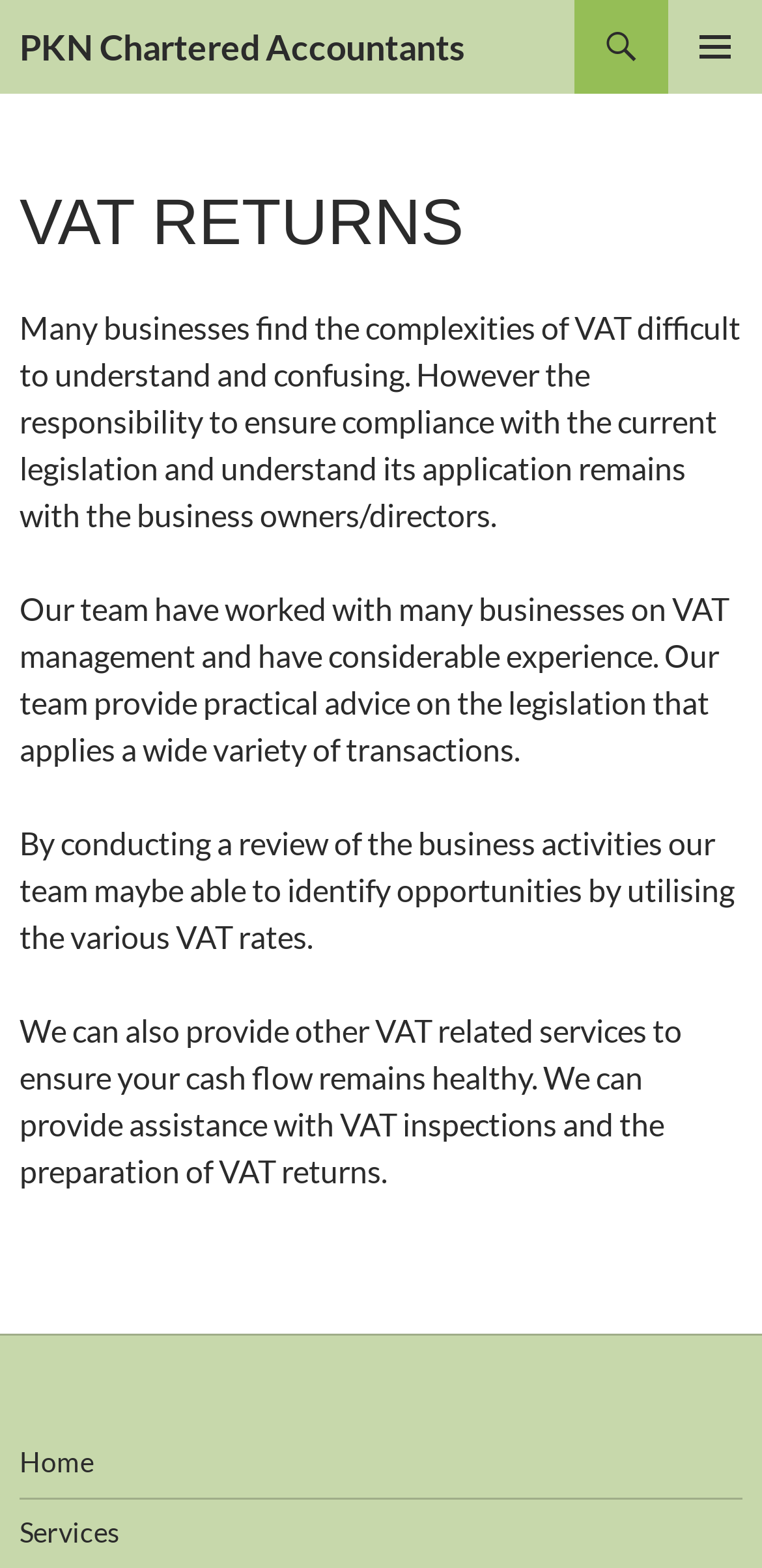Locate the headline of the webpage and generate its content.

PKN Chartered Accountants